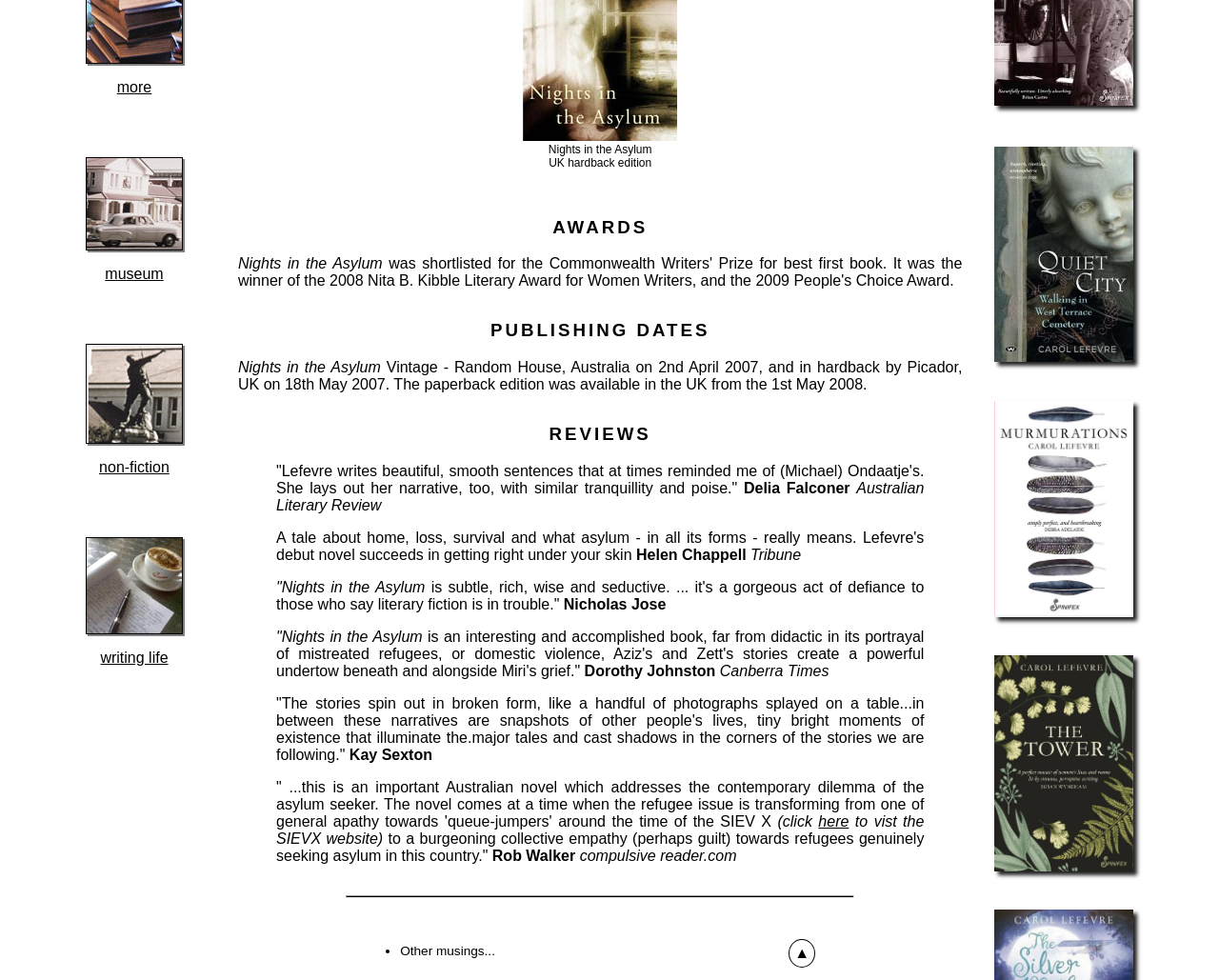Who is the author of the book?
Answer the question based on the image using a single word or a brief phrase.

Not mentioned